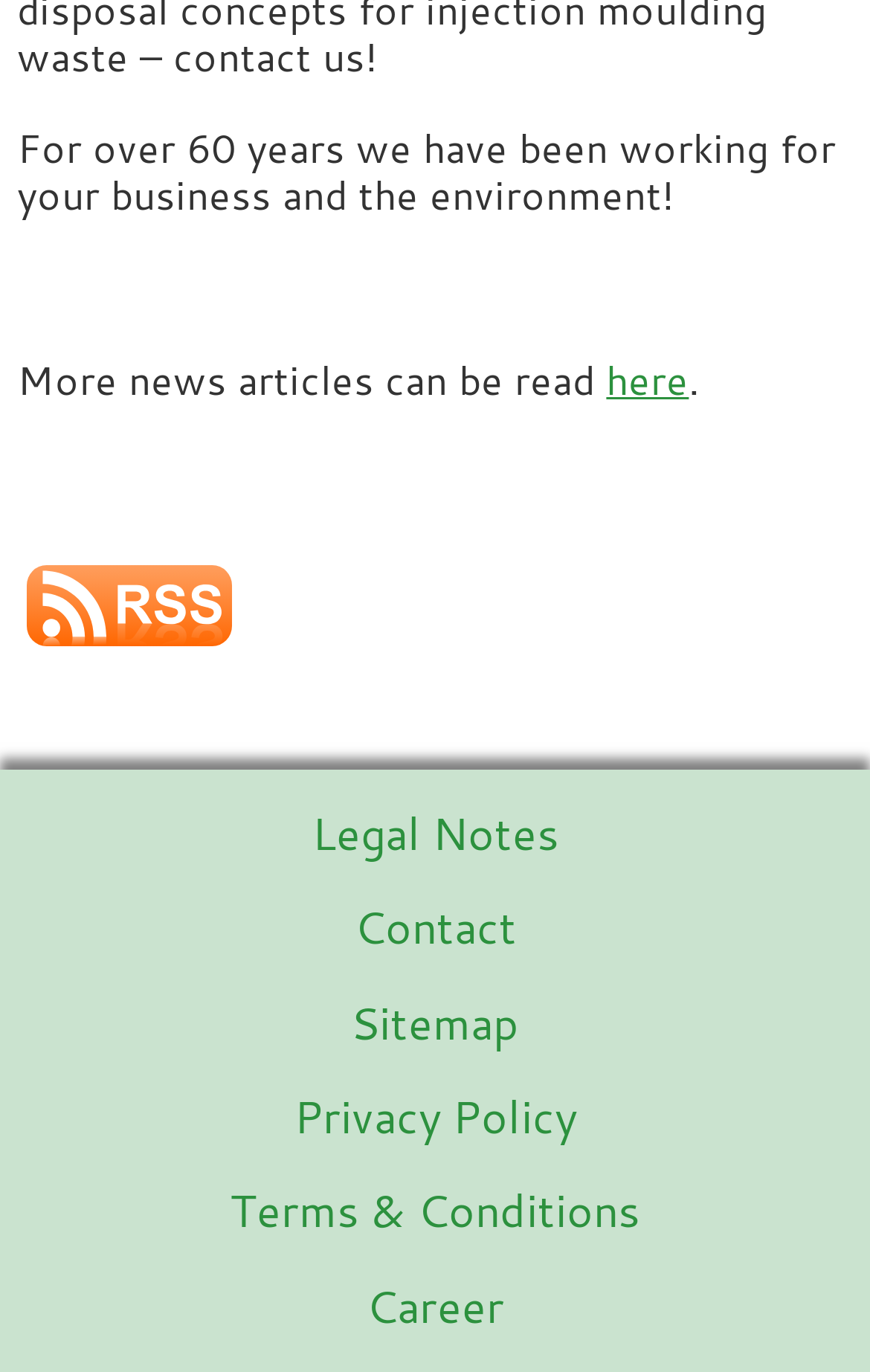Using the provided element description, identify the bounding box coordinates as (top-left x, top-left y, bottom-right x, bottom-right y). Ensure all values are between 0 and 1. Description: Sitemap

[0.021, 0.711, 0.979, 0.78]